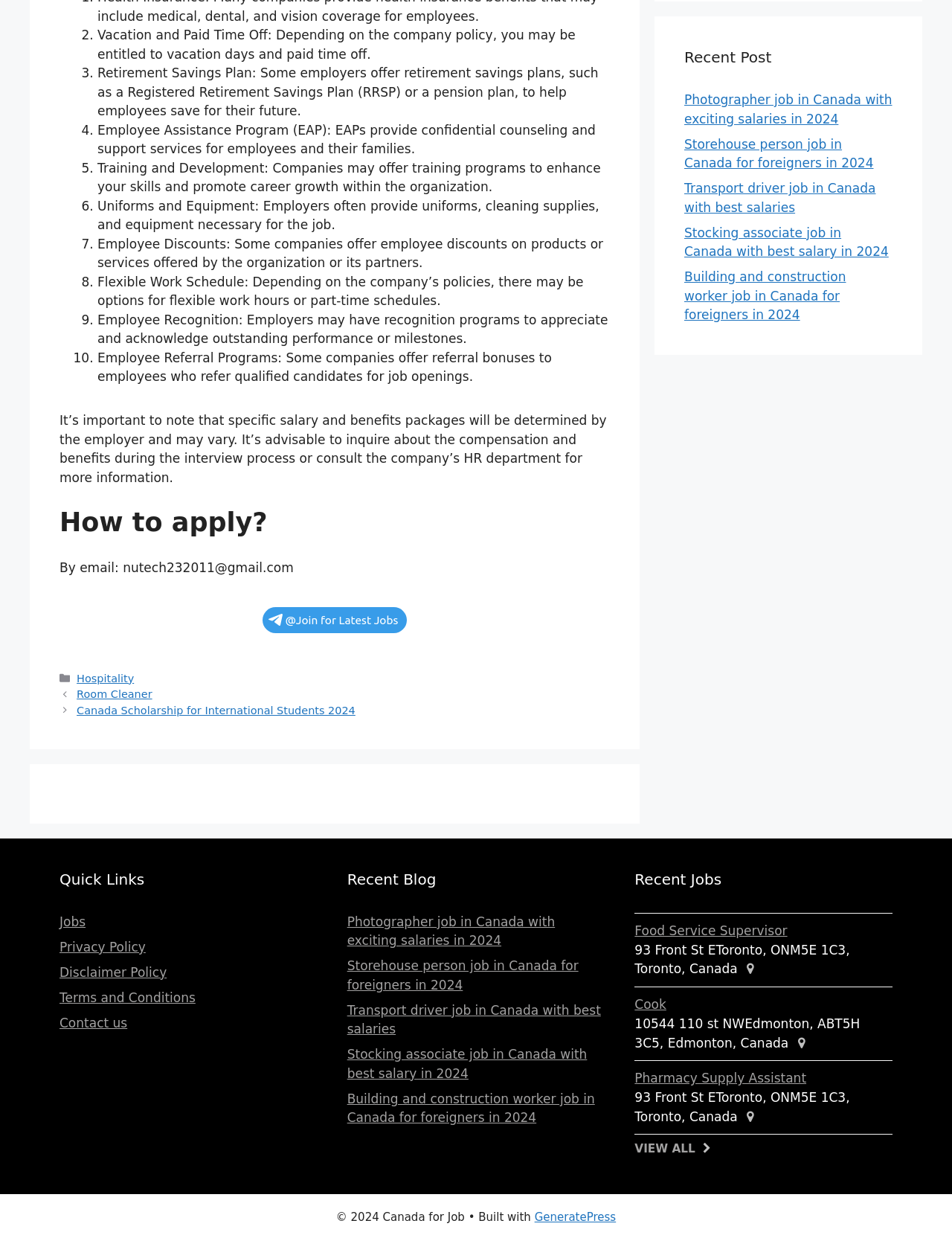Please determine the bounding box coordinates of the section I need to click to accomplish this instruction: "View 'Photographer job in Canada with exciting salaries in 2024'".

[0.719, 0.074, 0.937, 0.102]